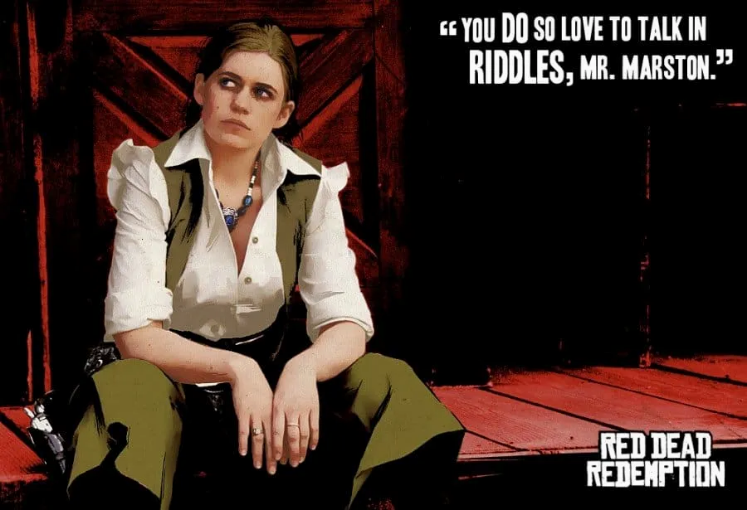Generate an elaborate caption for the image.

The image features a character from the acclaimed video game "Red Dead Redemption," portrayed in a striking cosplay. She is seated against a rustic wooden backdrop, embodying Bonnie MacFarlane's strong and thoughtful demeanor. Dressed in historical western attire, her outfit includes a white shirt with rolled-up sleeves and a green skirt, complemented by a necklace that adds a touch of detail to her appearance. The thoughtful expression on her face suggests a moment of contemplation, embodying her character's complexity.

Accompanying the image is a quote: "You do so love to talk in riddles, Mr. Marston," which enhances the narrative by referencing her interactions with John Marston, the game's protagonist. The bottom of the image prominently features the title "RED DEAD REDEMPTION," further establishing the context of the character. This cosplay not only highlights the artistry involved in creating the costume but also pays homage to the game's rich storytelling and character development, making it a notable representation within the cosplay community.